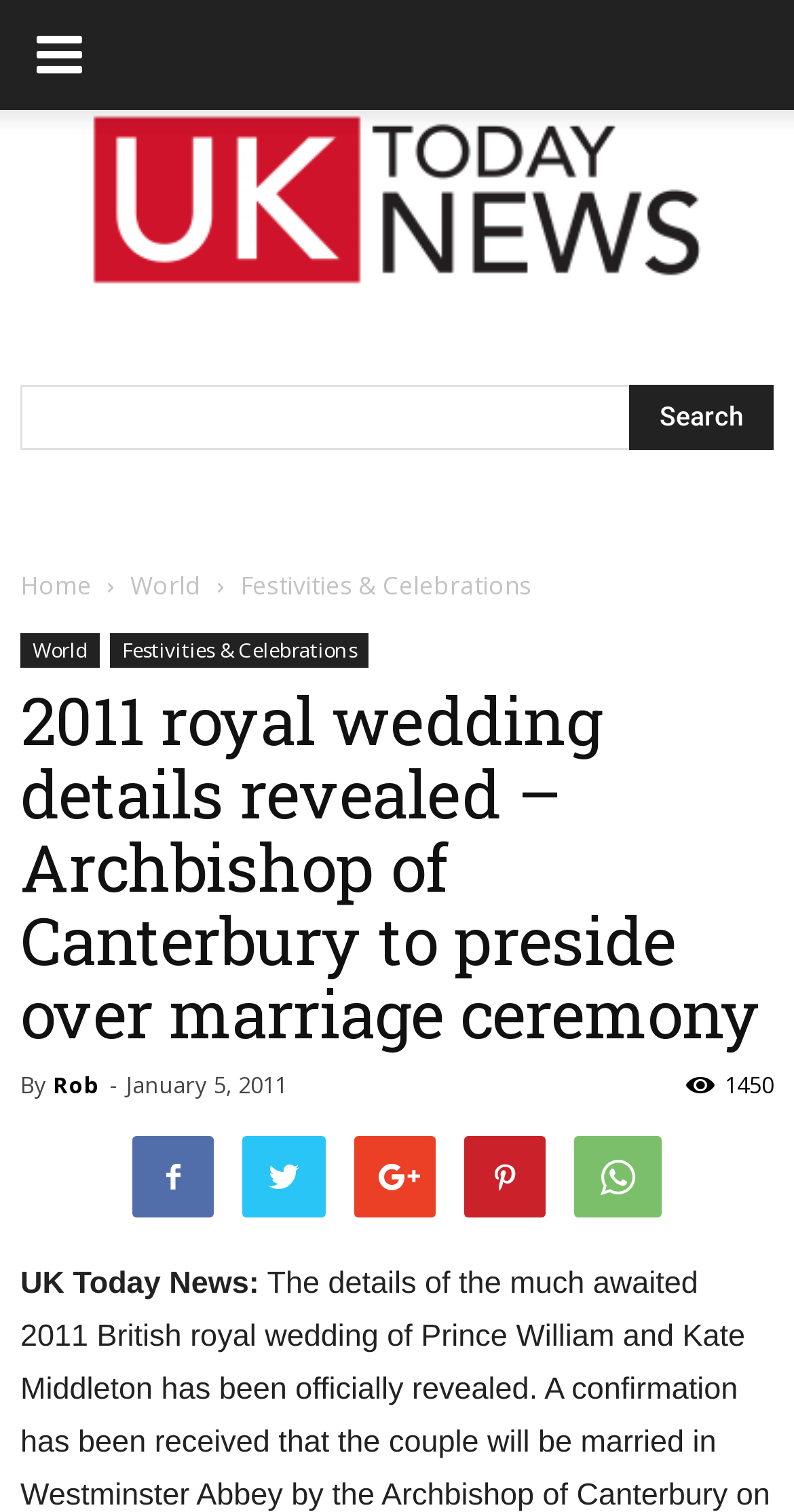How many social media links are available?
Please provide a detailed and comprehensive answer to the question.

There are five social media links available at the bottom of the webpage, represented by icons. They are Facebook, Twitter, LinkedIn, Pinterest, and Instagram.